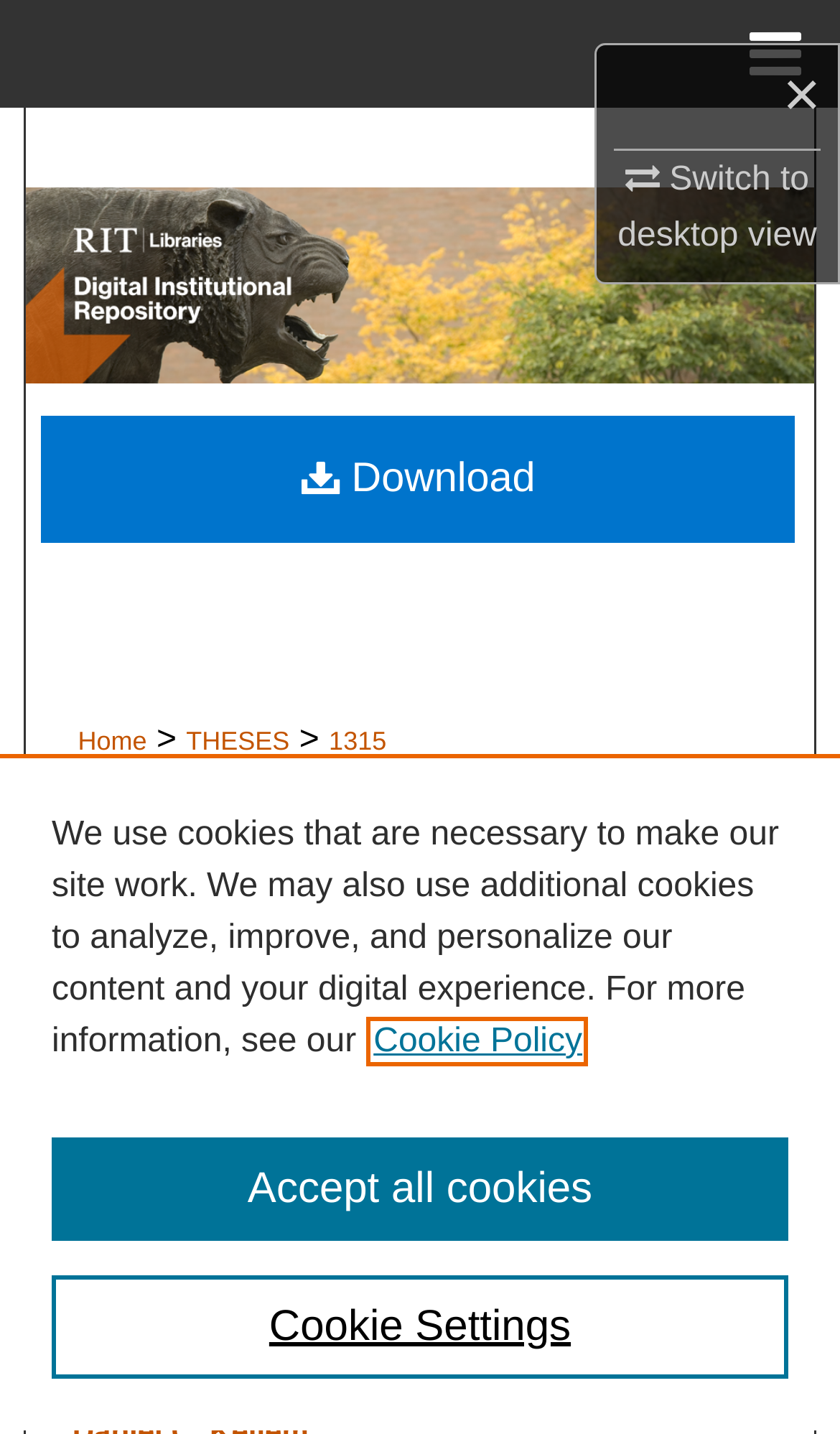Find the bounding box coordinates for the HTML element described as: "Terms and Conditions". The coordinates should consist of four float values between 0 and 1, i.e., [left, top, right, bottom].

None